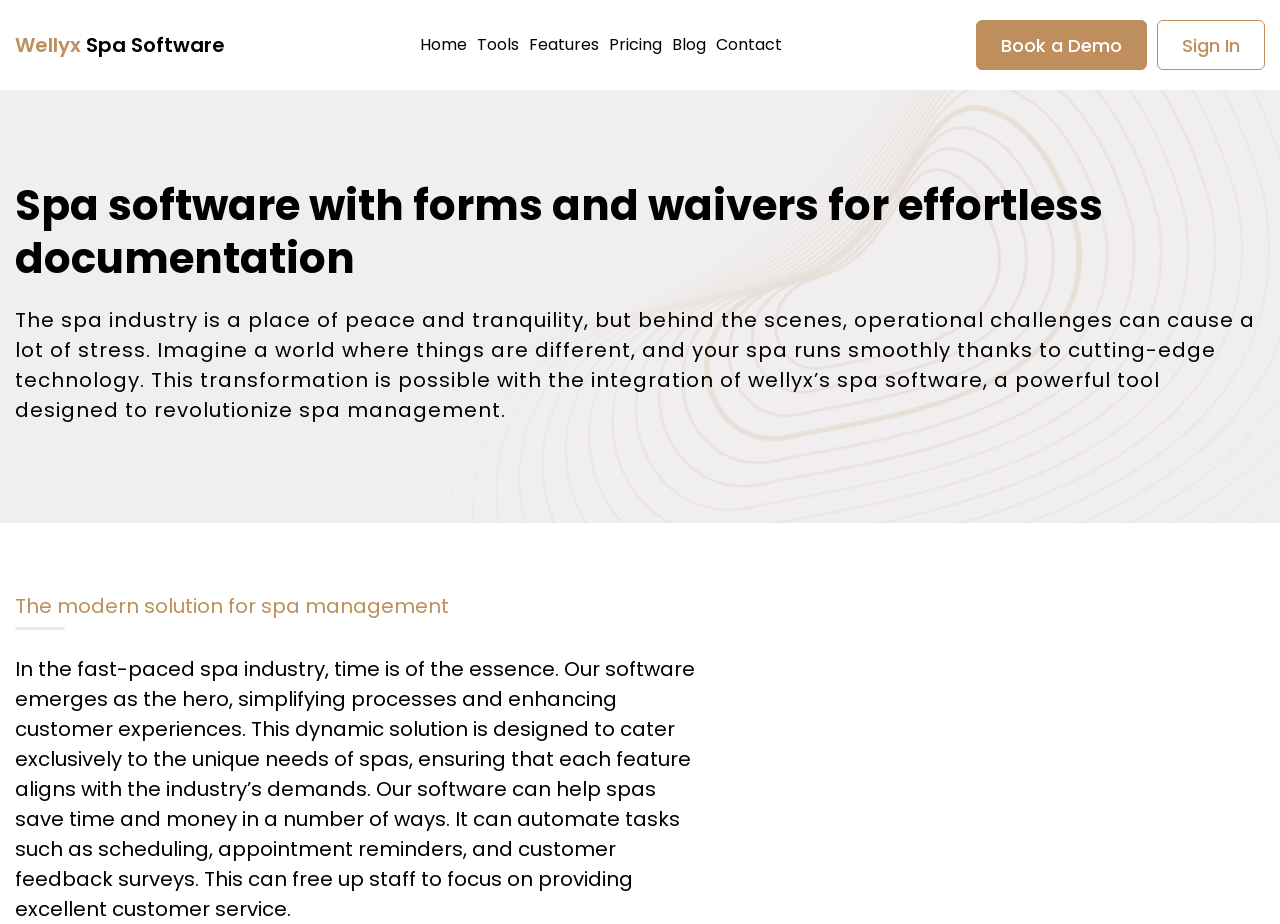Locate the bounding box coordinates of the area where you should click to accomplish the instruction: "Sign In".

[0.904, 0.022, 0.988, 0.076]